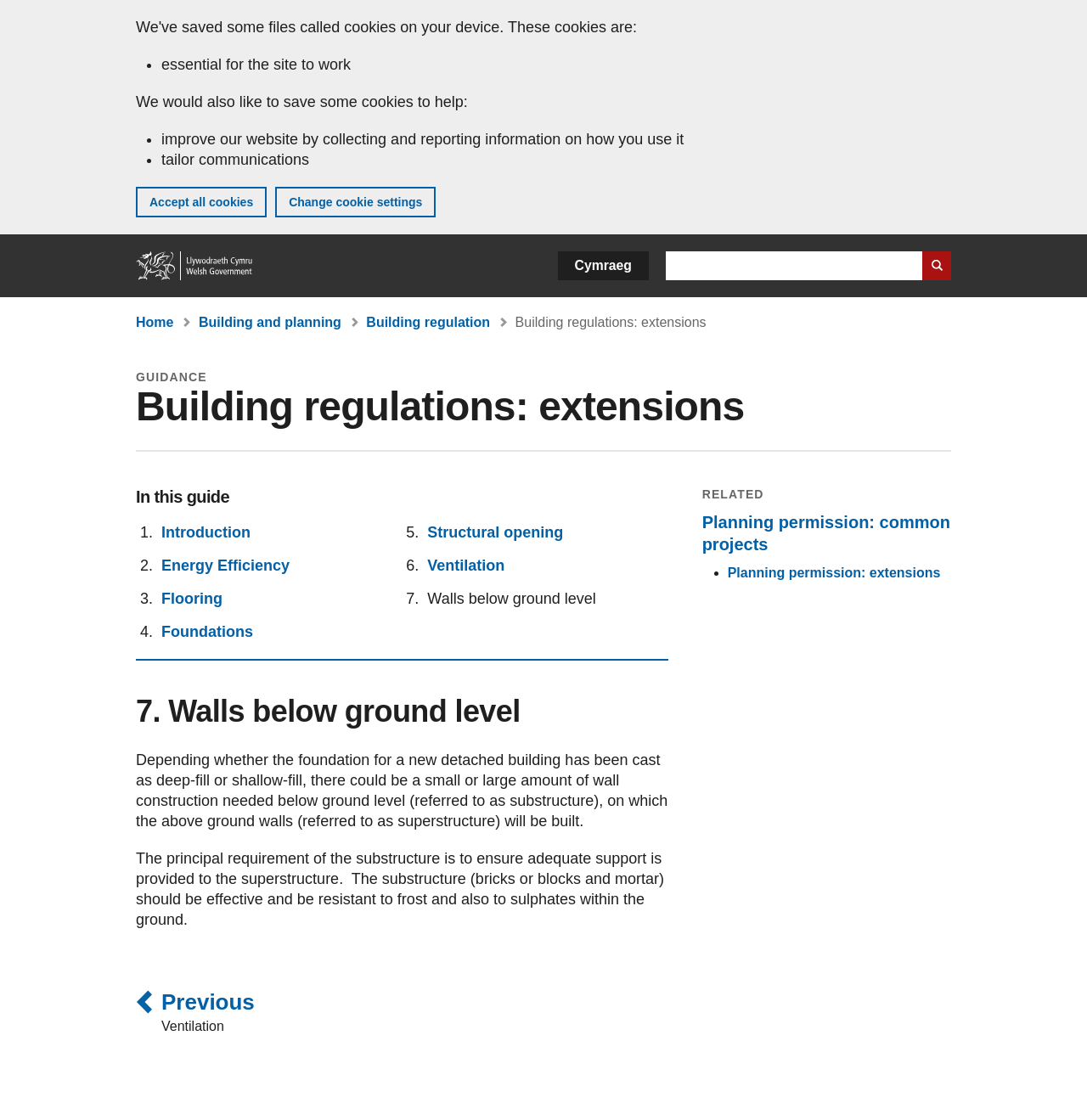Locate the headline of the webpage and generate its content.

Building regulations: extensions